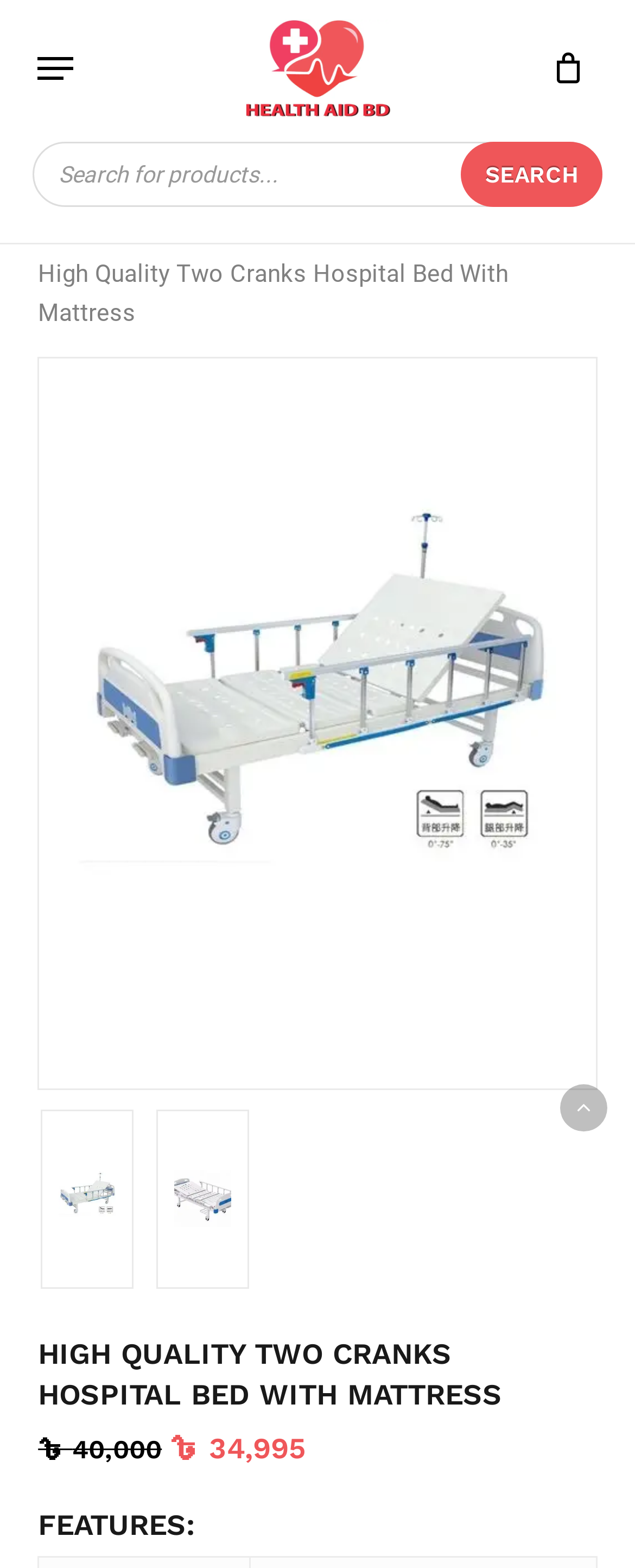From the screenshot, find the bounding box of the UI element matching this description: "parent_node: Menu aria-label="Back to top"". Supply the bounding box coordinates in the form [left, top, right, bottom], each a float between 0 and 1.

[0.882, 0.691, 0.956, 0.722]